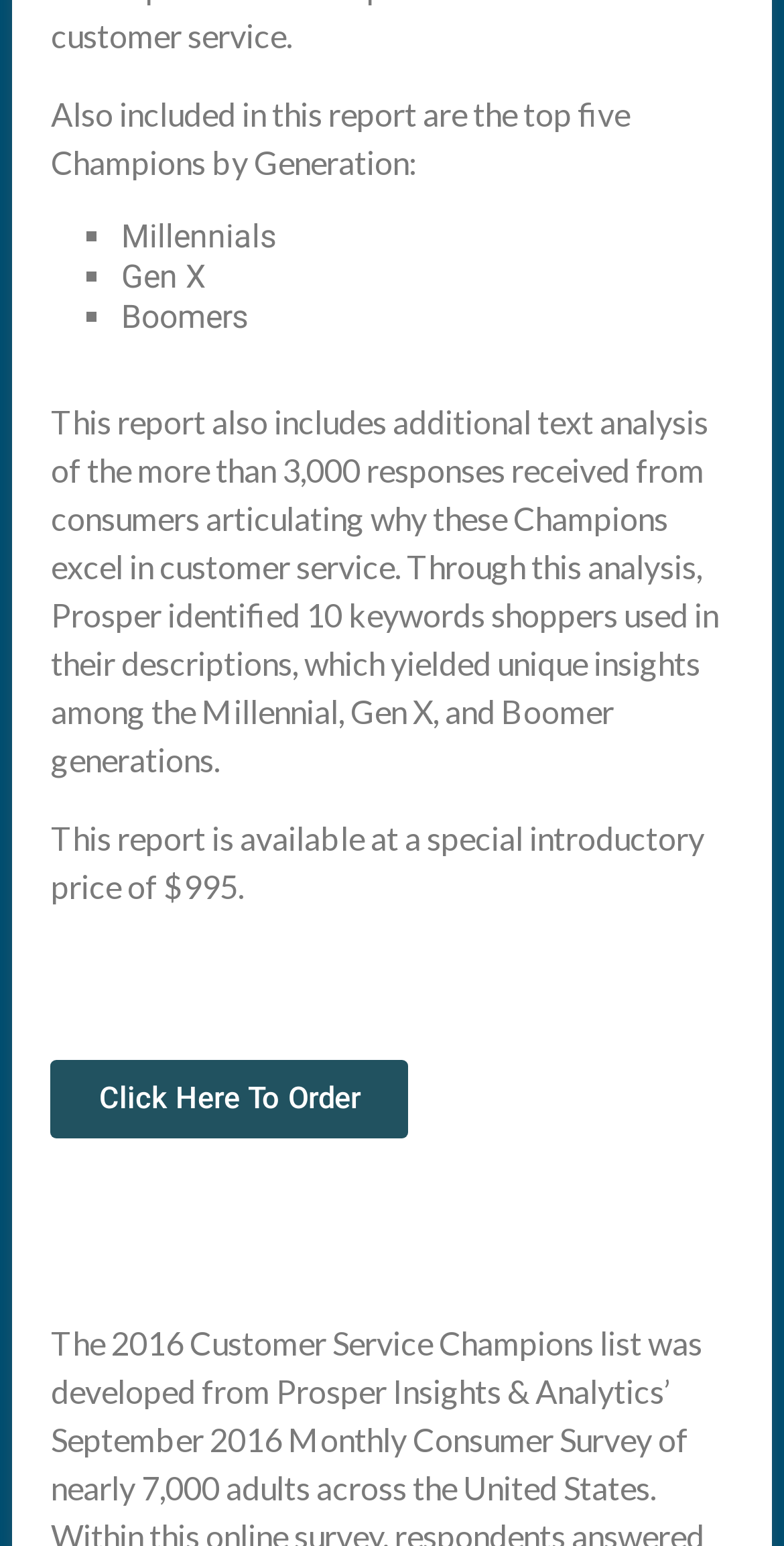Find the bounding box coordinates for the element described here: "Click Here To Order".

[0.065, 0.686, 0.521, 0.737]